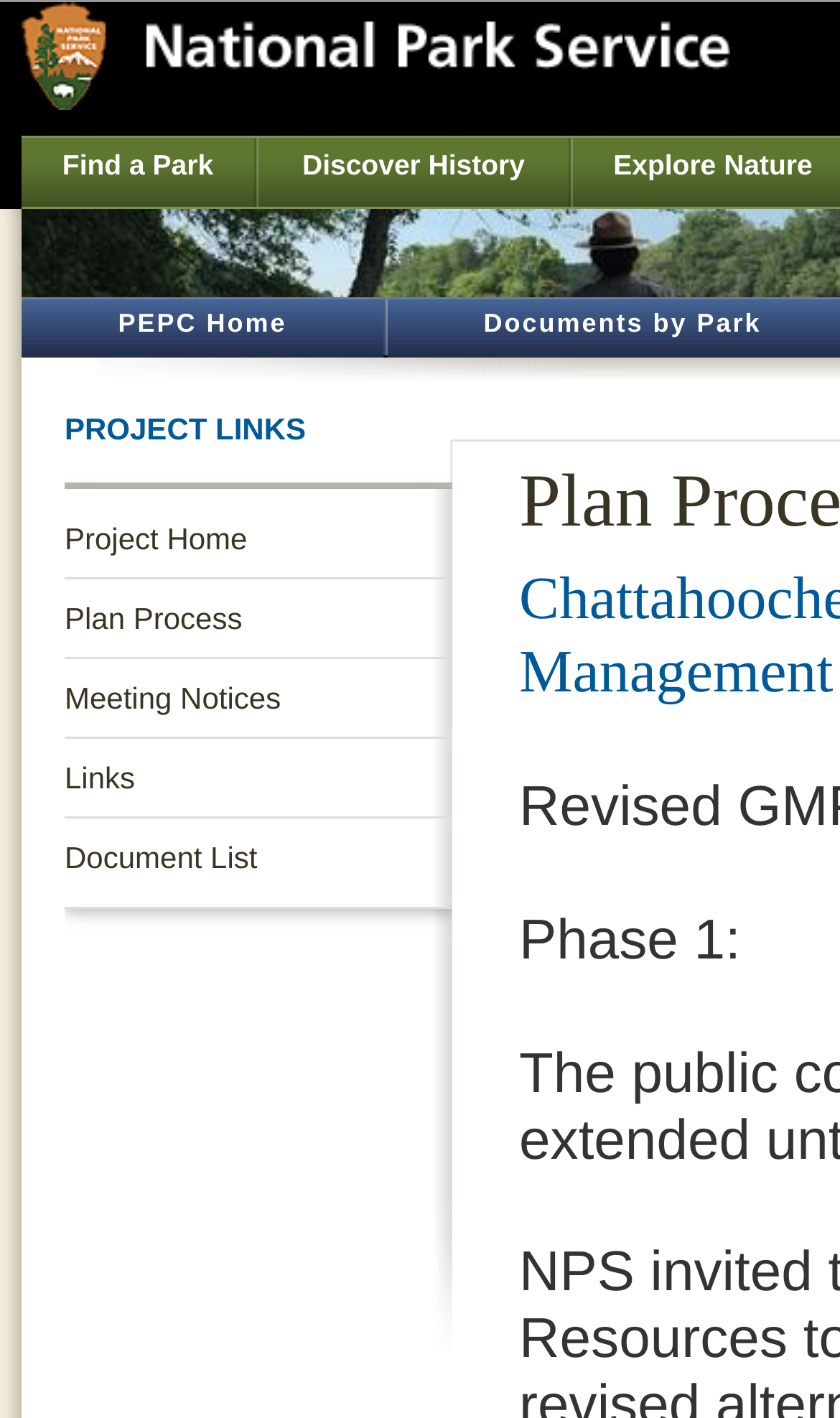Based on the element description, predict the bounding box coordinates (top-left x, top-left y, bottom-right x, bottom-right y) for the UI element in the screenshot: Originals

None